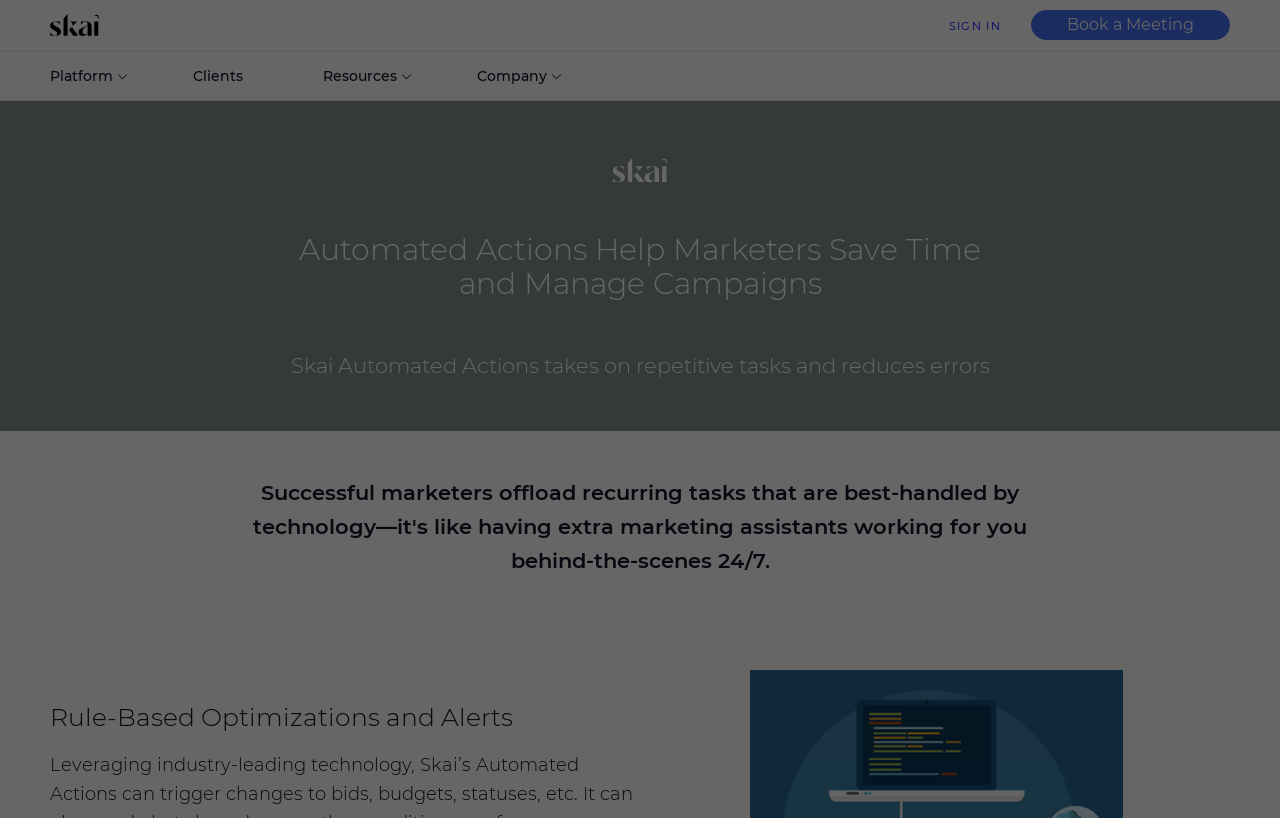Pinpoint the bounding box coordinates of the element you need to click to execute the following instruction: "Book a meeting". The bounding box should be represented by four float numbers between 0 and 1, in the format [left, top, right, bottom].

[0.805, 0.012, 0.961, 0.049]